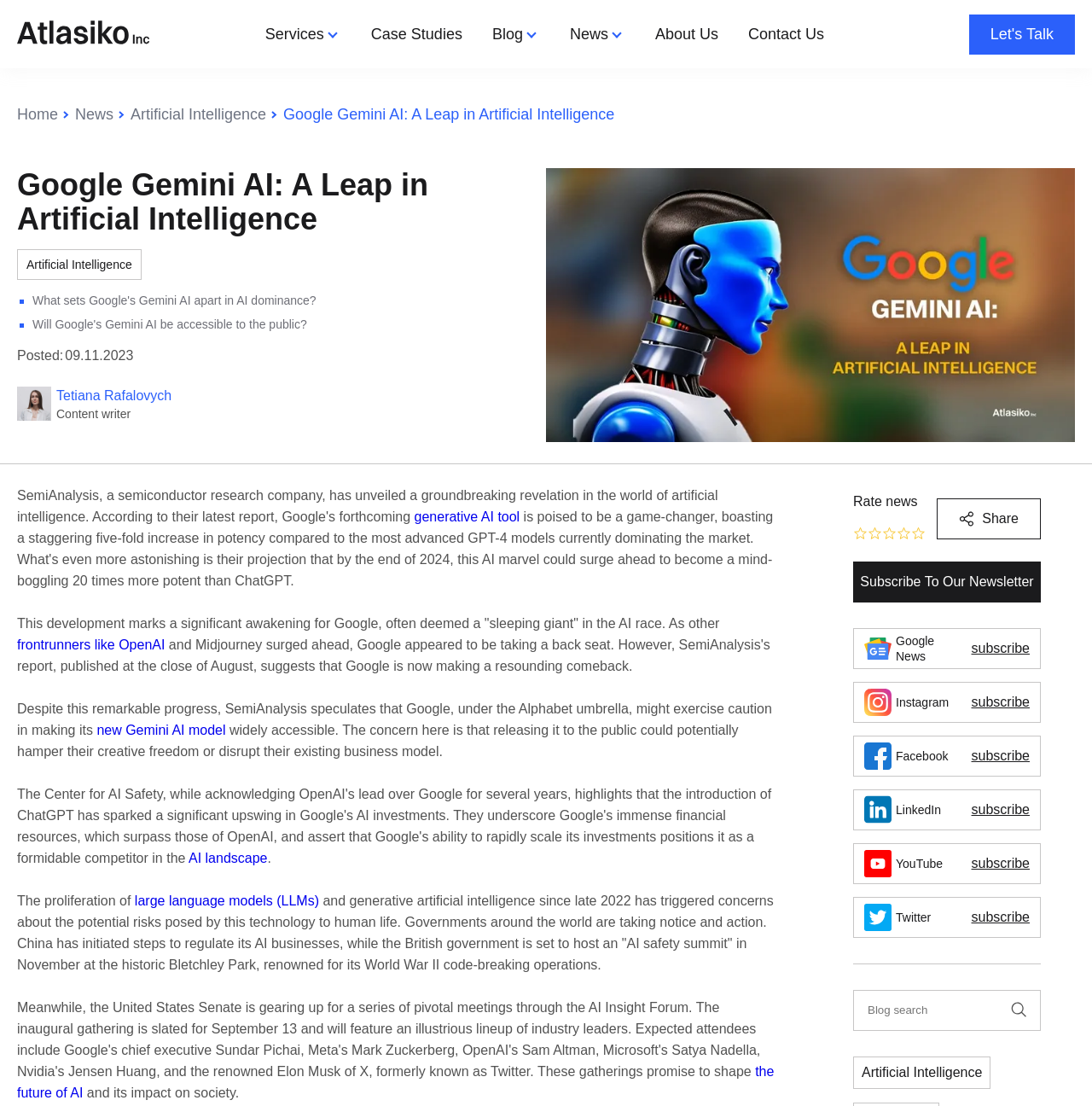Write an exhaustive caption that covers the webpage's main aspects.

The webpage is about Gemini AI by Google, with a focus on its 20x performance leap. At the top, there is a logo of Atlasiko, a company that provides IT services. Below the logo, there are several links to various services offered by Atlasiko, including web development, web design, IT consulting, and more. These links are arranged in two columns, with the first column starting from the top-left corner and the second column starting from the top-right corner.

To the right of the Atlasiko logo, there is a section that describes the company's mission, stating that they transform ideas into responsive and reliable solutions. Below this section, there is a call-to-action button to contact Atlasiko.

In the middle of the page, there are several sections that showcase the latest articles and news related to AI, technology, and programming. The first section displays an article titled "Top Web Development Books" with a brief summary and a "Read more" button. Below this section, there is another section that displays a news article titled "Microsoft Copilot: Transformative AI for Mobile Apps" with a brief summary and a "Read more" button.

At the top-right corner of the page, there are several links to different categories, including case studies, blog, and about us. Below these links, there is a section that displays the latest news articles, with links to read more about each article.

Throughout the page, there are several images and icons that accompany the text, including logos, buttons, and rating icons. The overall layout of the page is clean and organized, making it easy to navigate and find relevant information.